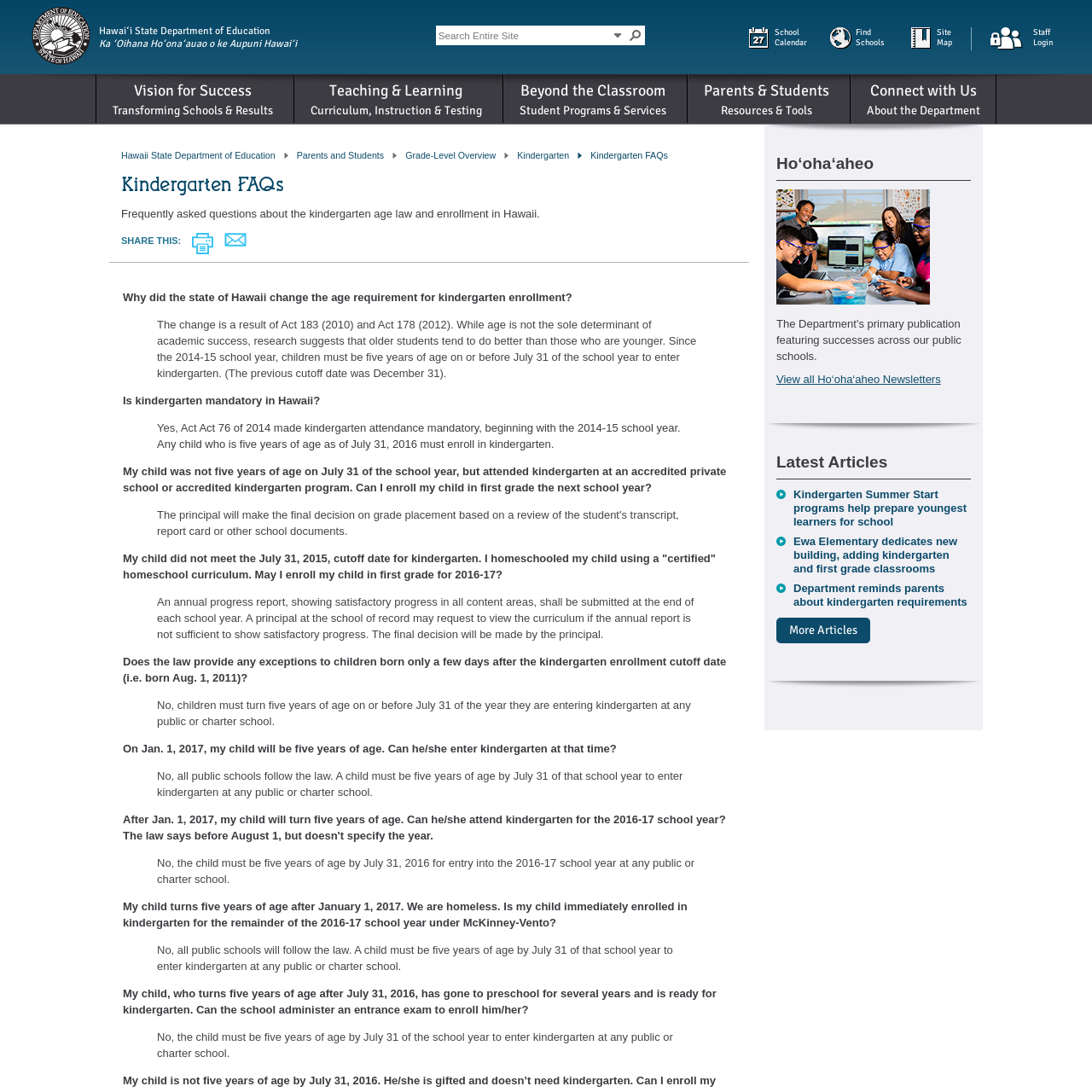Identify the bounding box coordinates of the area you need to click to perform the following instruction: "Click the 'admin' link".

None